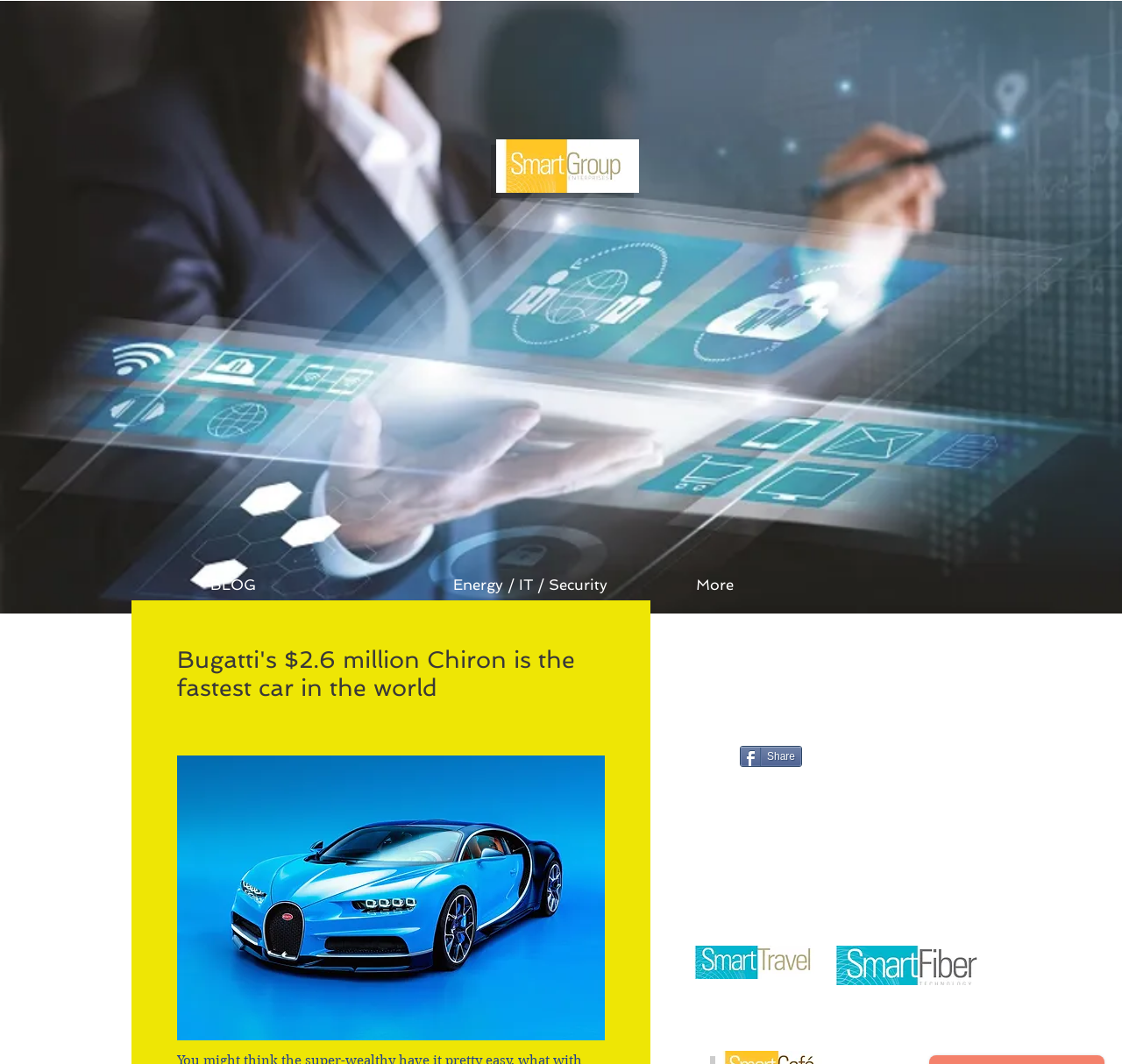What is the position of the 'More' dropdown menu?
Refer to the image and give a detailed answer to the query.

The 'More' dropdown menu has a bounding box coordinate of [0.608, 0.534, 0.825, 0.566]. By comparing its x1 and x2 coordinates with other elements, I determined that it is located on the right side of the webpage.